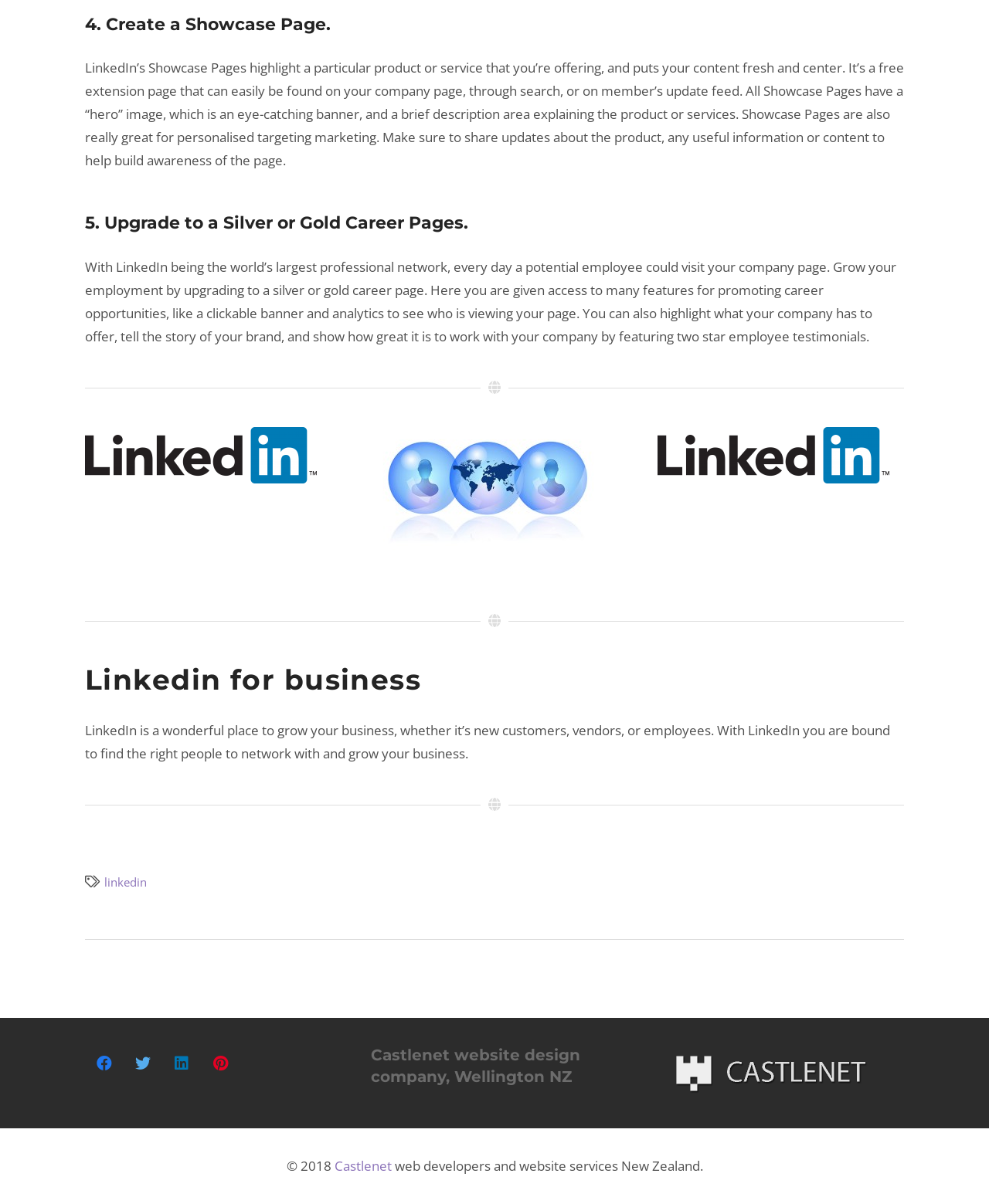Please provide the bounding box coordinates in the format (top-left x, top-left y, bottom-right x, bottom-right y). Remember, all values are floating point numbers between 0 and 1. What is the bounding box coordinate of the region described as: Castlenet

[0.338, 0.961, 0.396, 0.976]